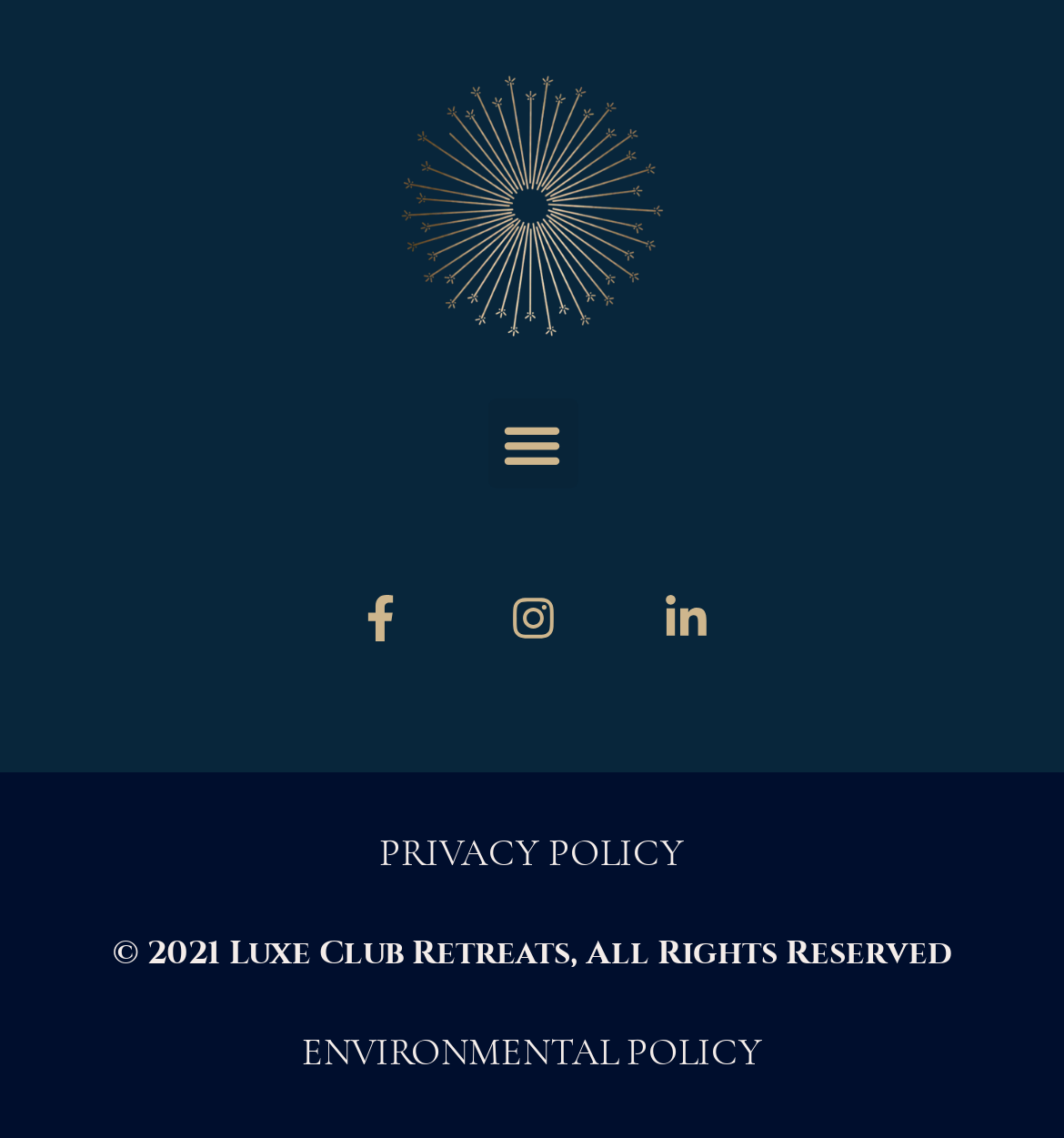Extract the bounding box coordinates for the HTML element that matches this description: "Linkedin-in". The coordinates should be four float numbers between 0 and 1, i.e., [left, top, right, bottom].

[0.6, 0.501, 0.687, 0.583]